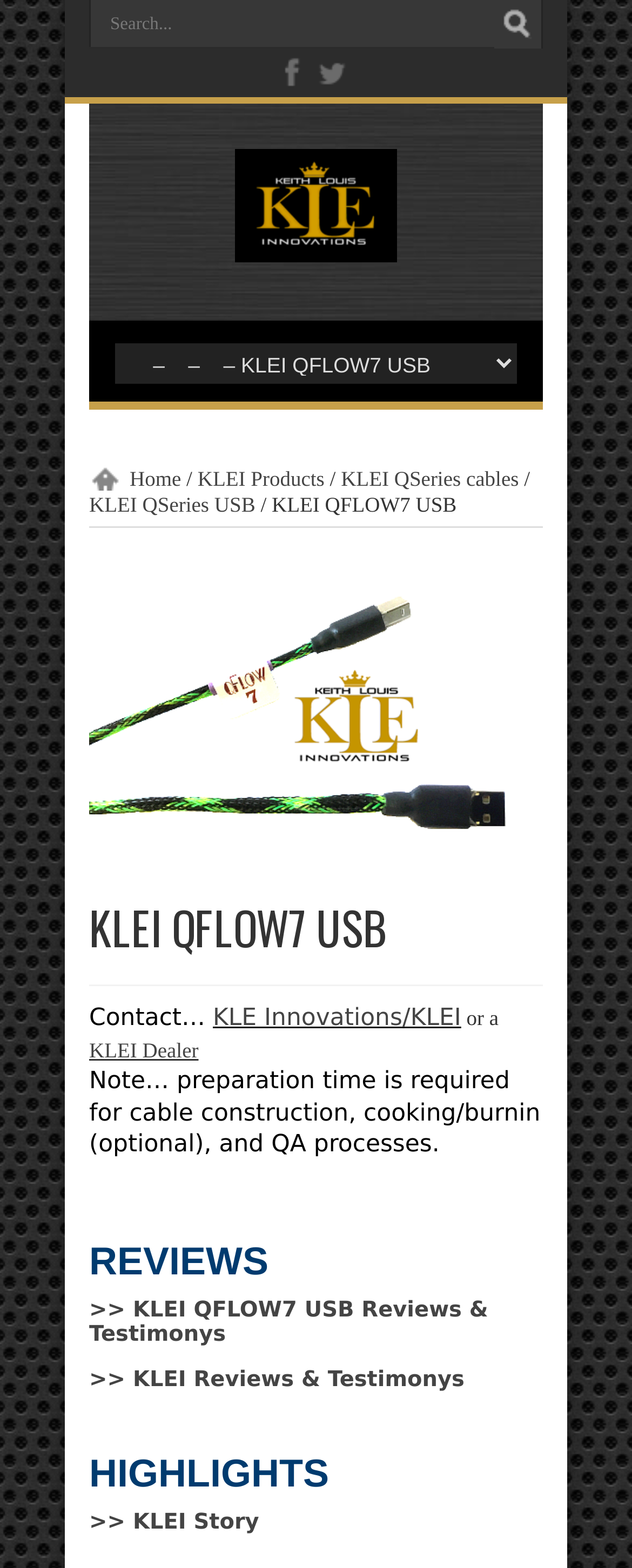Determine the bounding box coordinates of the clickable element to achieve the following action: 'Learn about KLEI Story'. Provide the coordinates as four float values between 0 and 1, formatted as [left, top, right, bottom].

[0.141, 0.964, 0.41, 0.979]